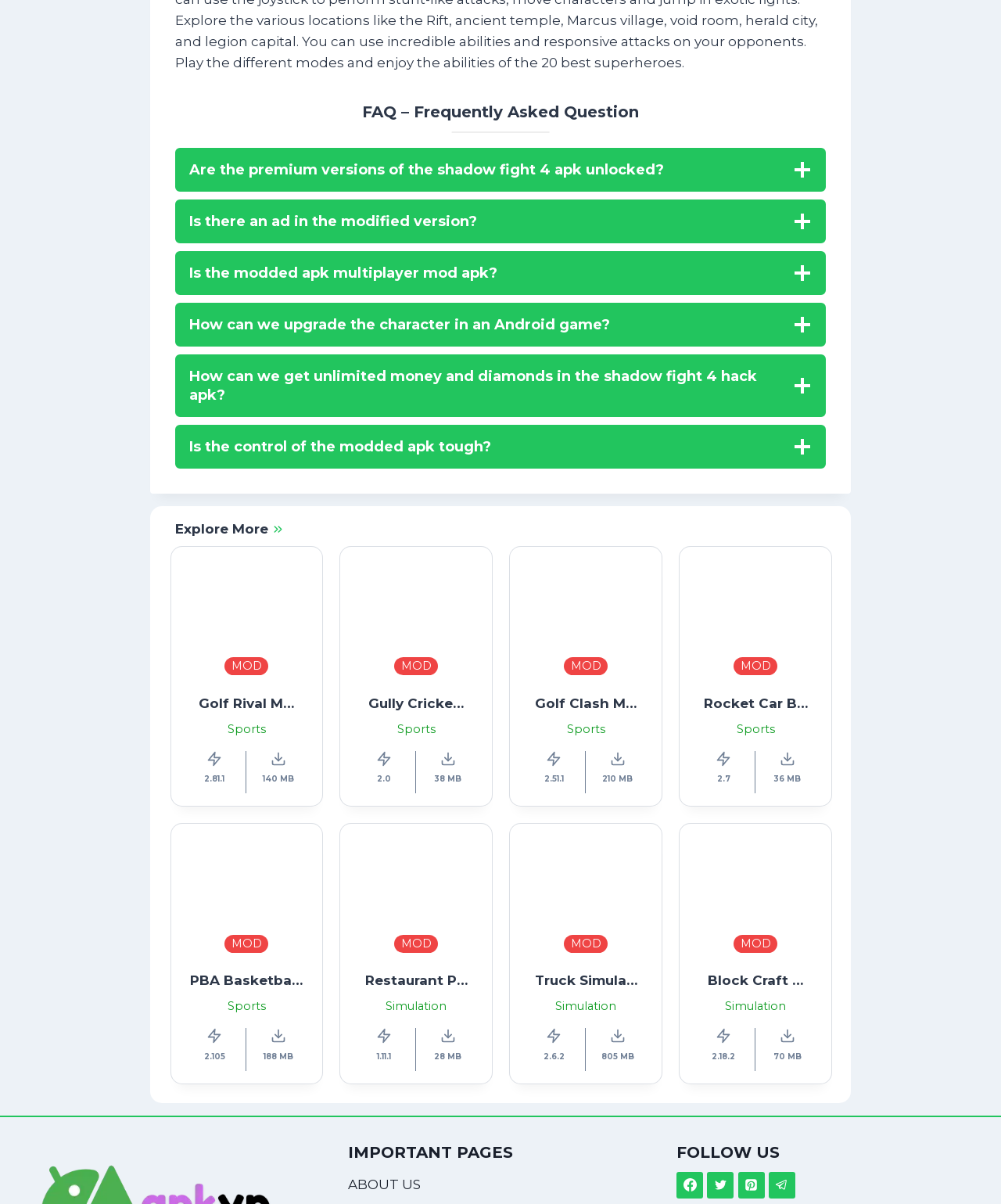How many social media links are there in the FOLLOW US section?
Please ensure your answer is as detailed and informative as possible.

The number of social media links in the FOLLOW US section can be determined by counting the links Facebook, Twitter, Pinterest, and Telegram.